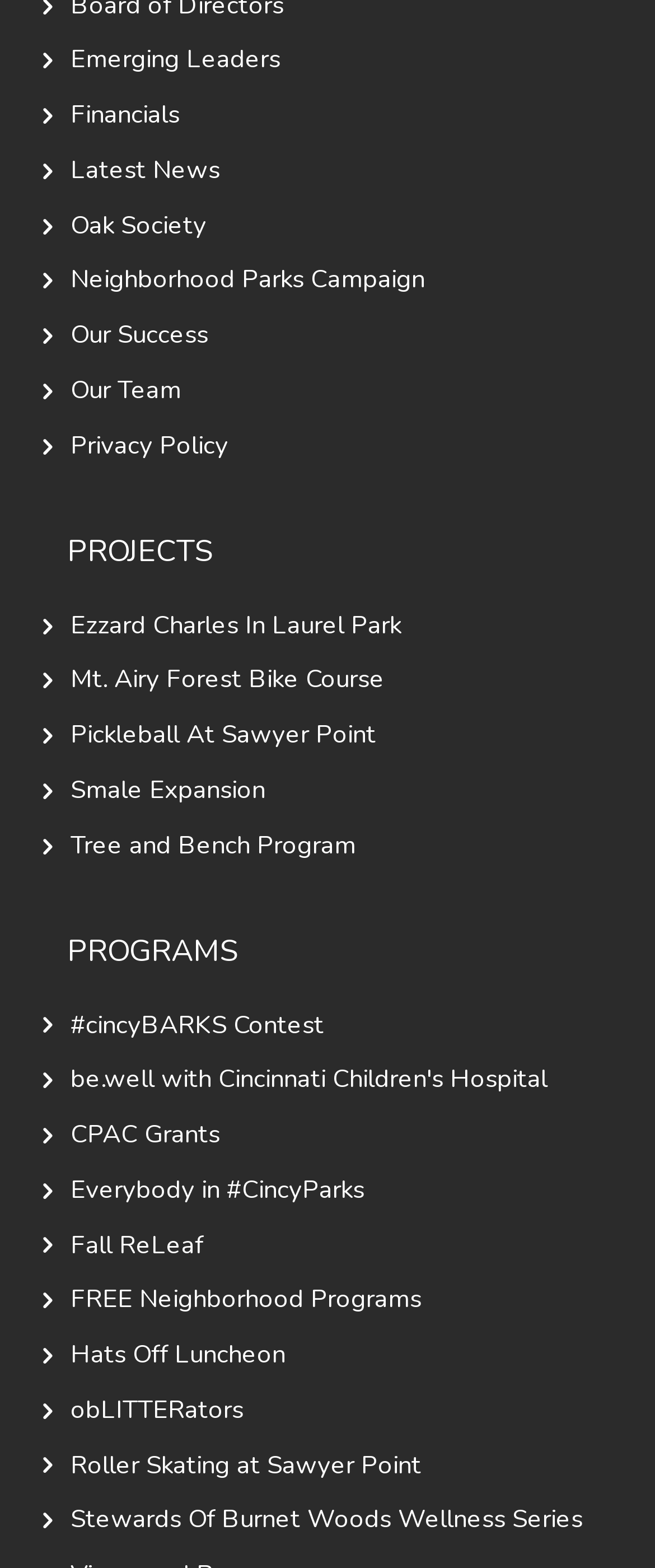Given the webpage screenshot and the description, determine the bounding box coordinates (top-left x, top-left y, bottom-right x, bottom-right y) that define the location of the UI element matching this description: ×

None